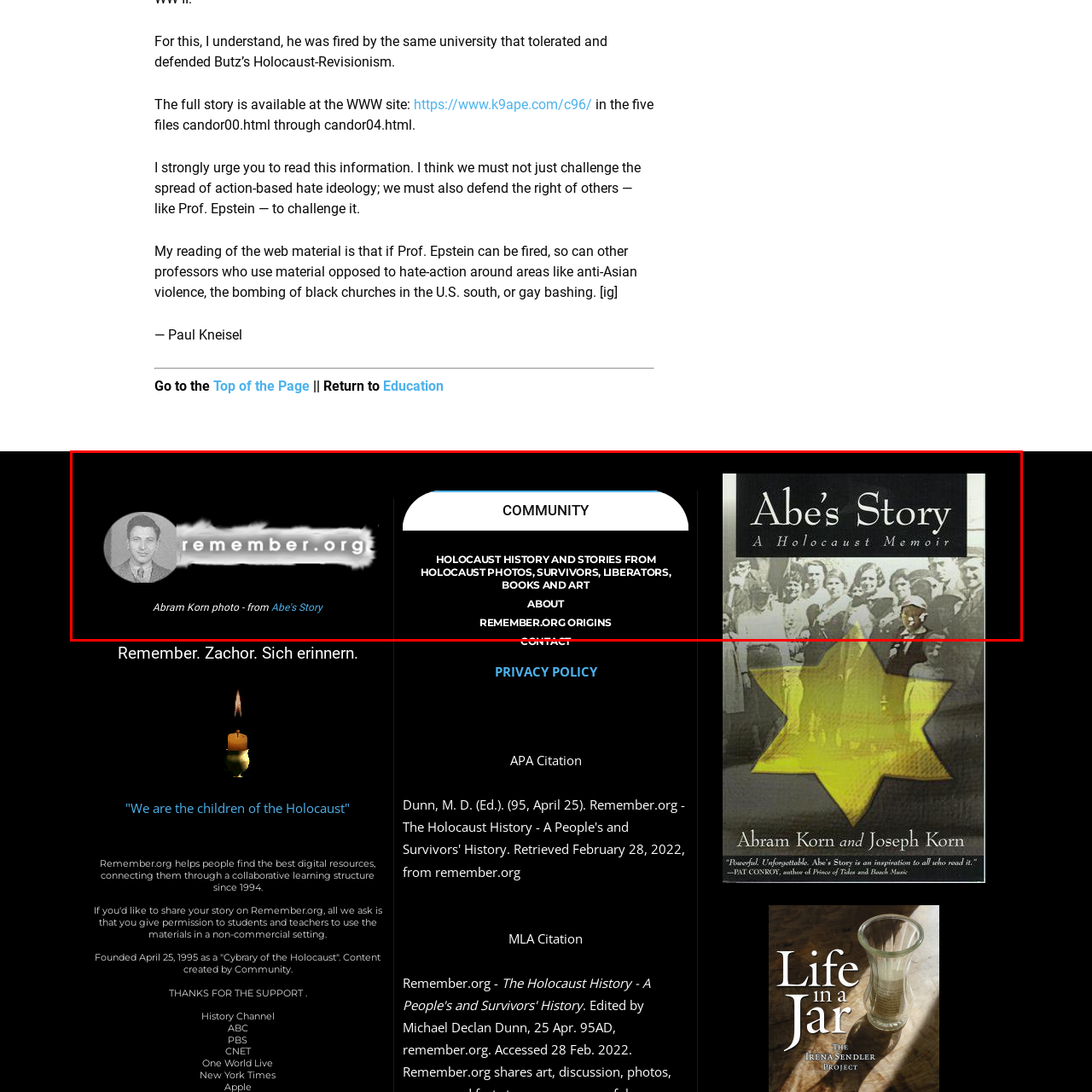What is the purpose of the website remember.org?
Direct your attention to the highlighted area in the red bounding box of the image and provide a detailed response to the question.

The image is accompanied by the logo of remember.org, a website dedicated to preserving Holocaust history and sharing stories from survivors, liberators, and related resources. This indicates that the primary purpose of the website is to preserve Holocaust history.